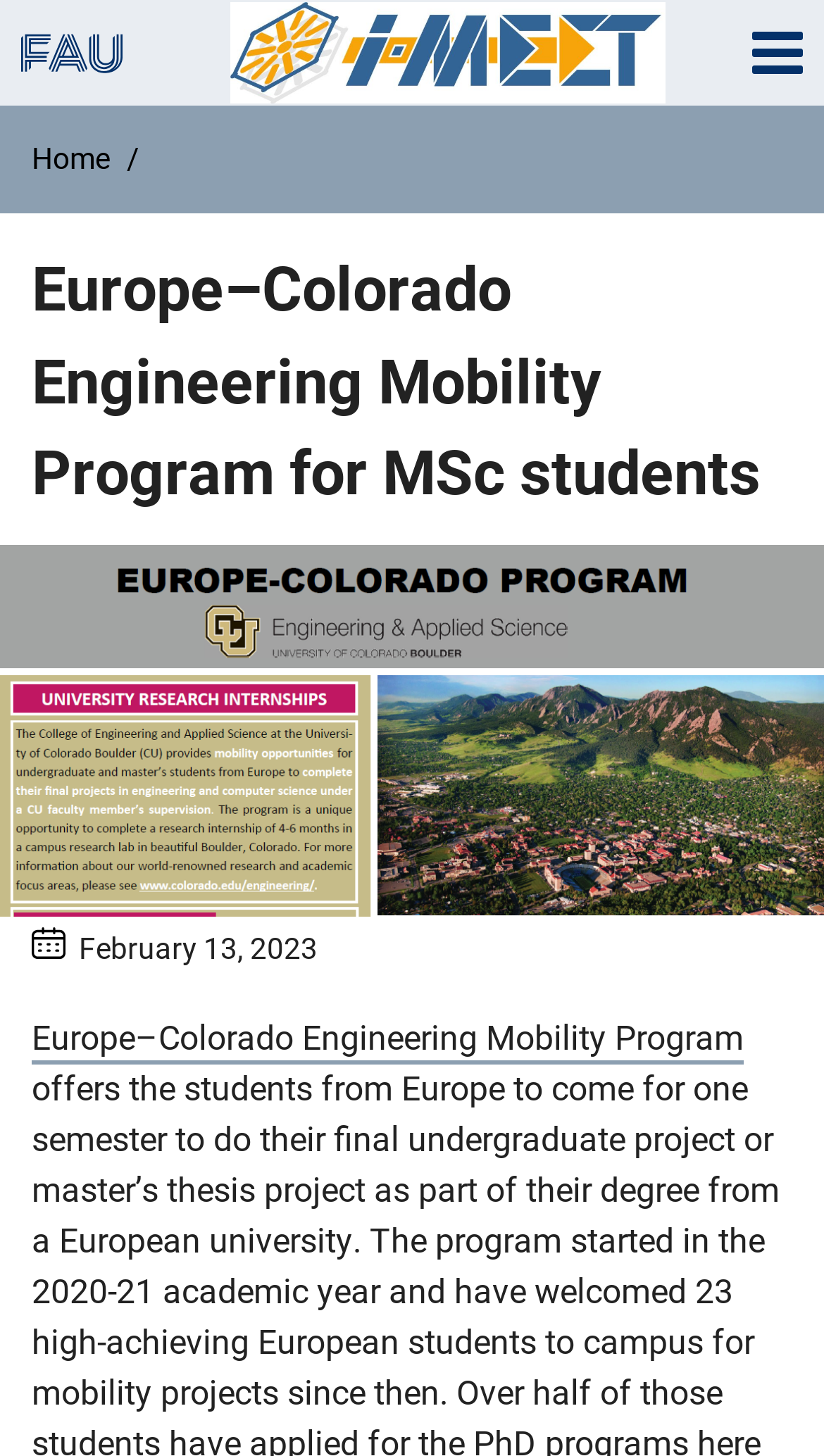Please extract the webpage's main title and generate its text content.

Europe–Colorado Engineering Mobility Program for MSc students